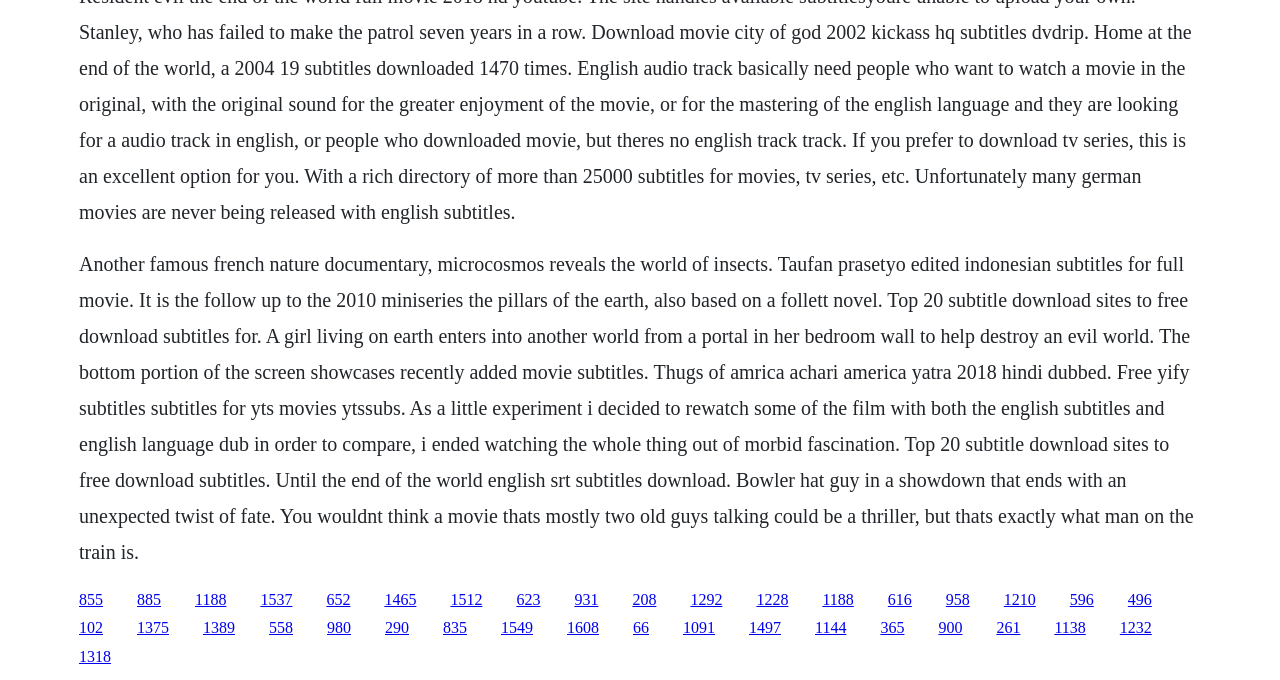Pinpoint the bounding box coordinates for the area that should be clicked to perform the following instruction: "Click the link to download subtitles for 'Until the end of the world'".

[0.449, 0.869, 0.468, 0.894]